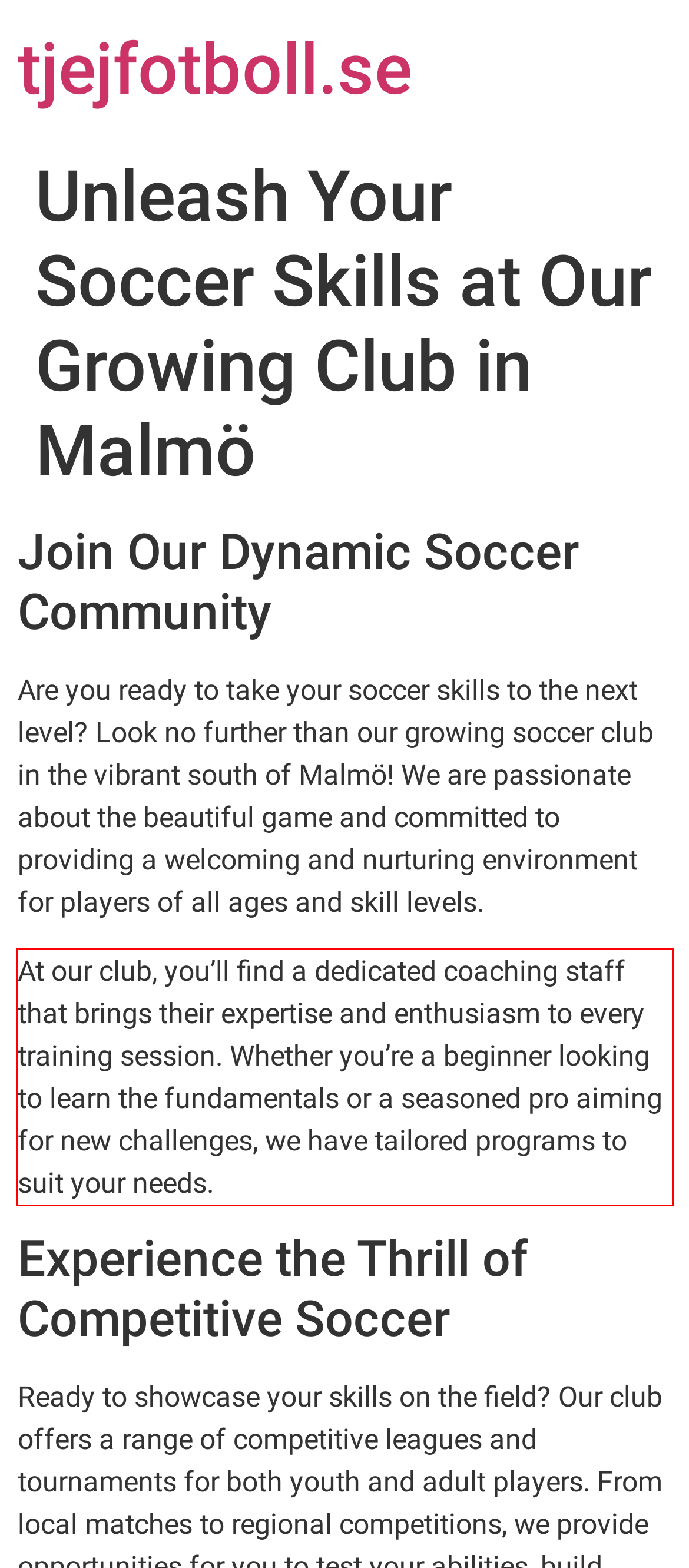Identify the text within the red bounding box on the webpage screenshot and generate the extracted text content.

At our club, you’ll find a dedicated coaching staff that brings their expertise and enthusiasm to every training session. Whether you’re a beginner looking to learn the fundamentals or a seasoned pro aiming for new challenges, we have tailored programs to suit your needs.